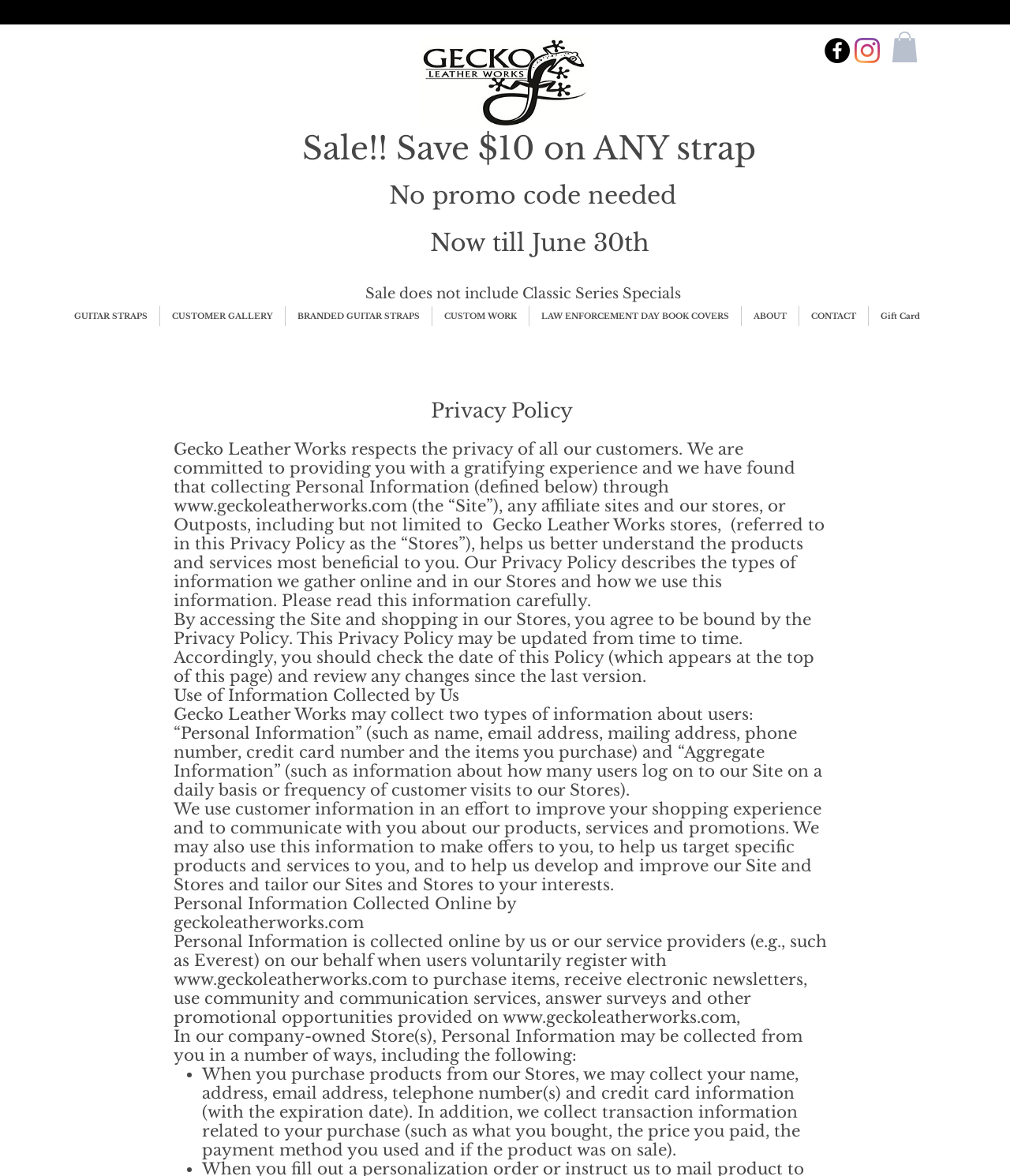Answer briefly with one word or phrase:
What type of information does Gecko Leather Works collect from users?

Personal Information and Aggregate Information